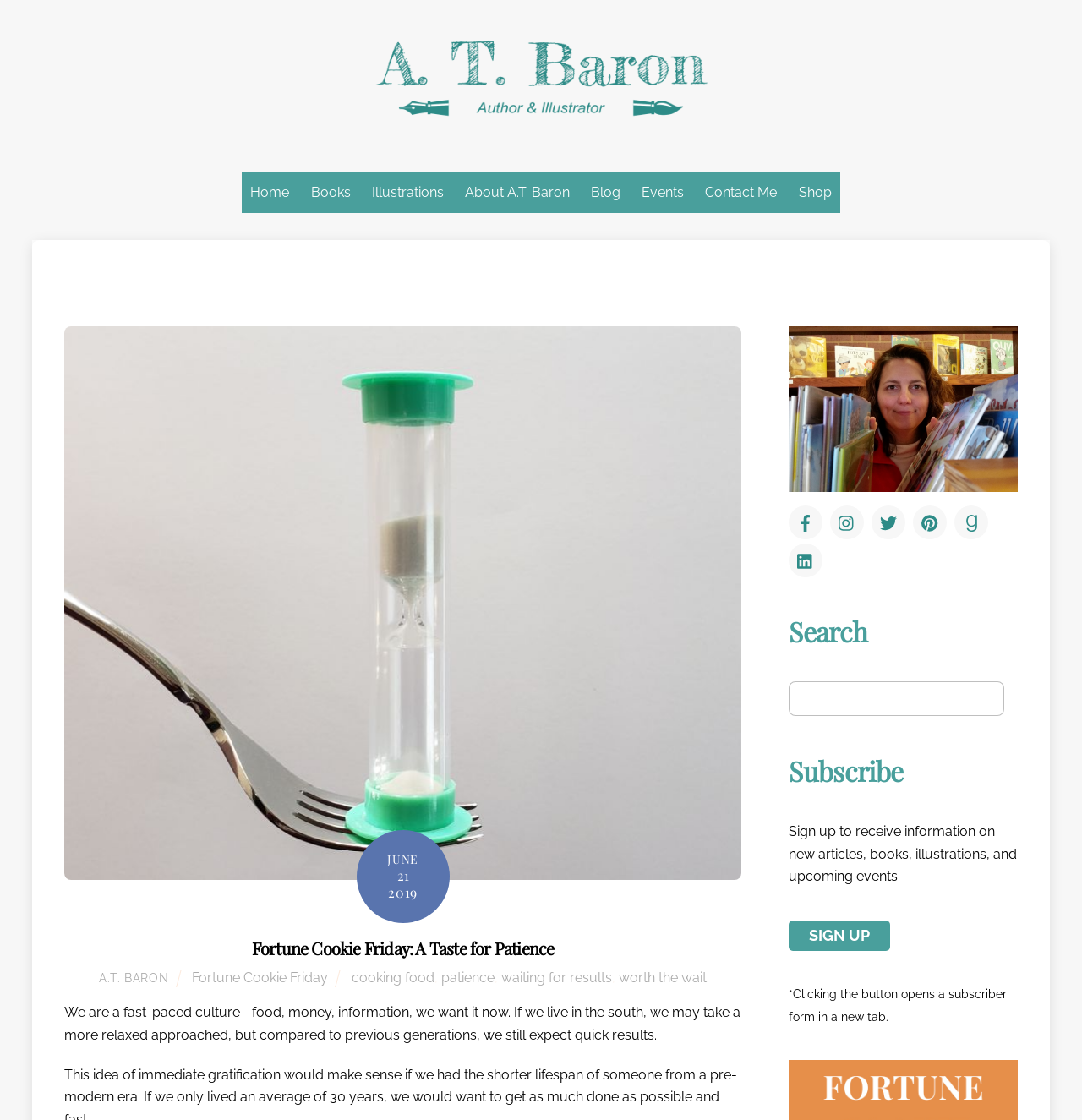Find and specify the bounding box coordinates that correspond to the clickable region for the instruction: "Visit A. T. Baron's Facebook page".

[0.729, 0.458, 0.76, 0.473]